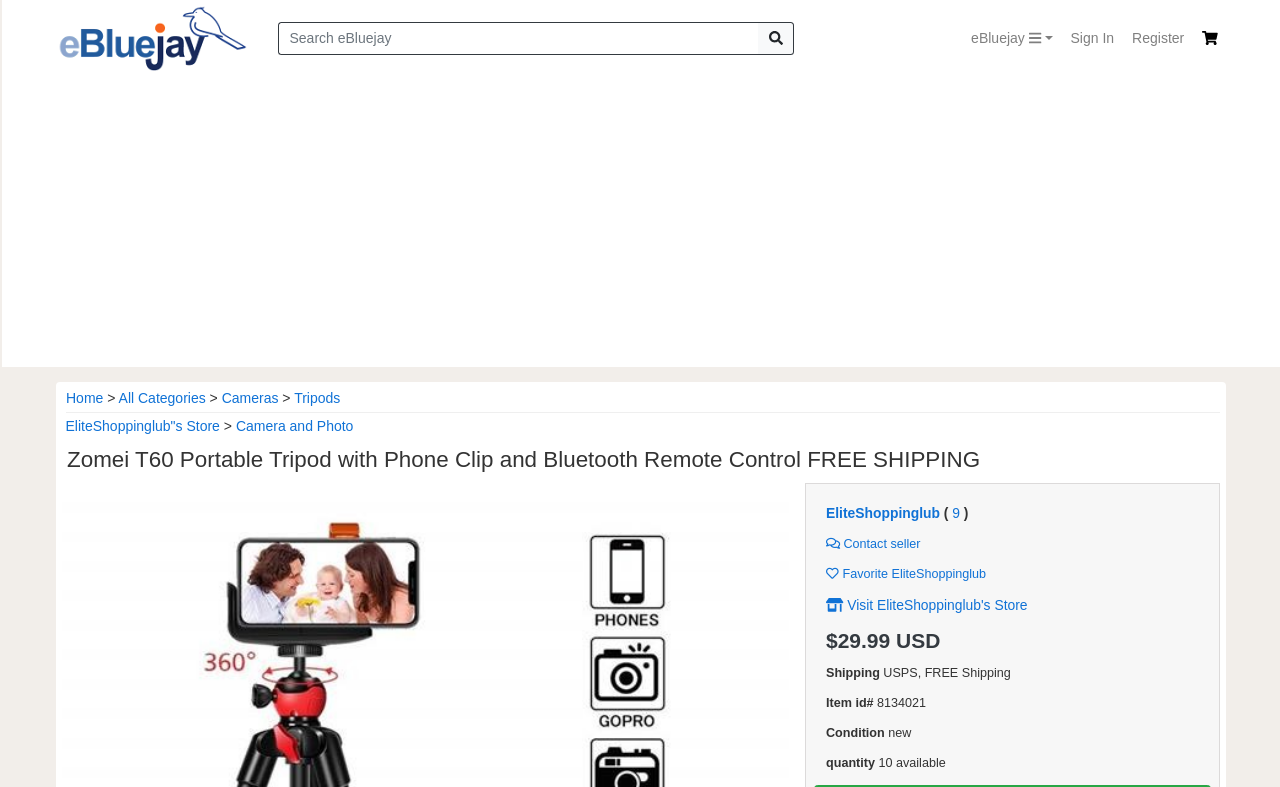Indicate the bounding box coordinates of the element that needs to be clicked to satisfy the following instruction: "Favorite EliteShoppinglub". The coordinates should be four float numbers between 0 and 1, i.e., [left, top, right, bottom].

[0.645, 0.72, 0.77, 0.738]